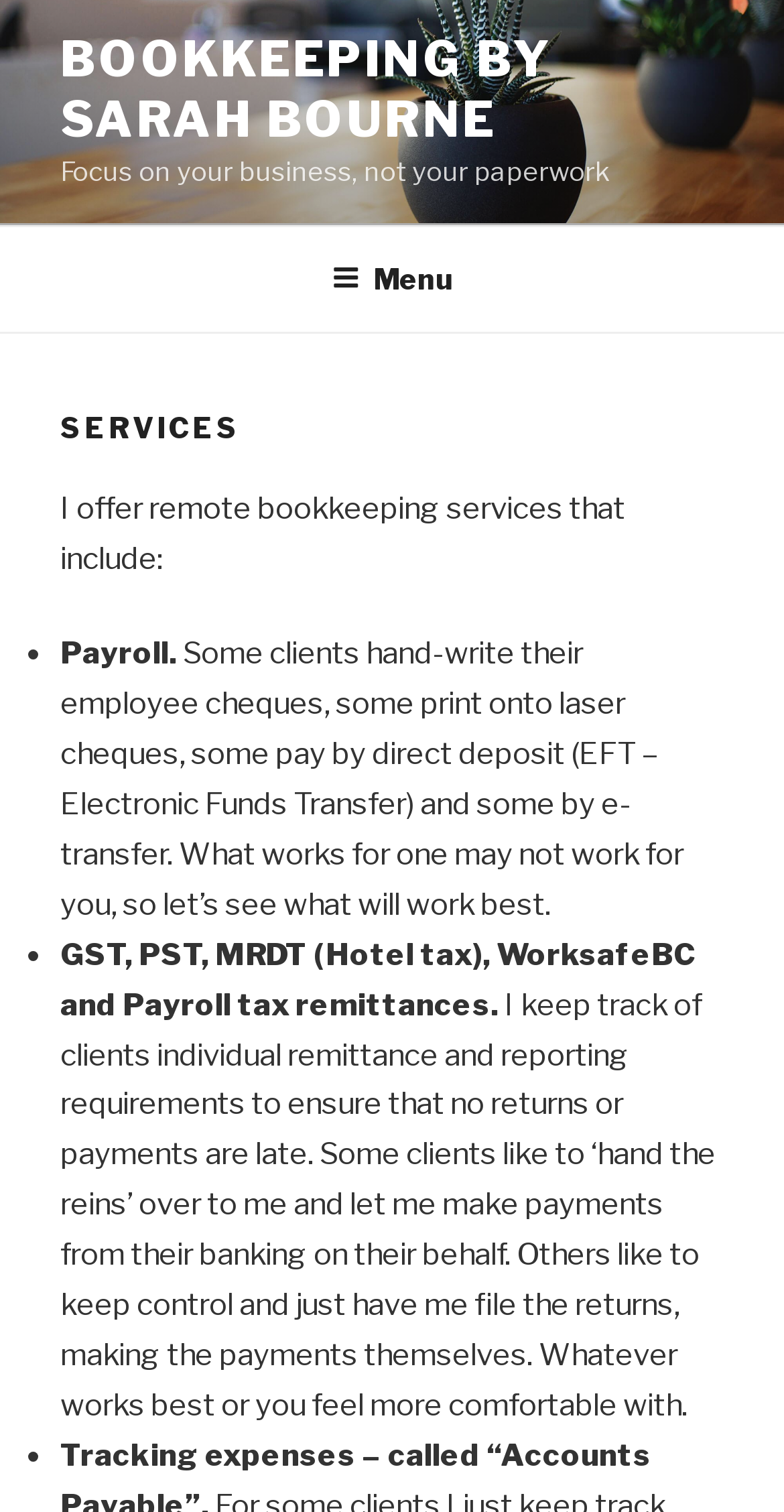Use a single word or phrase to answer the question: What is the focus of Sarah Bourne's services?

Business owners